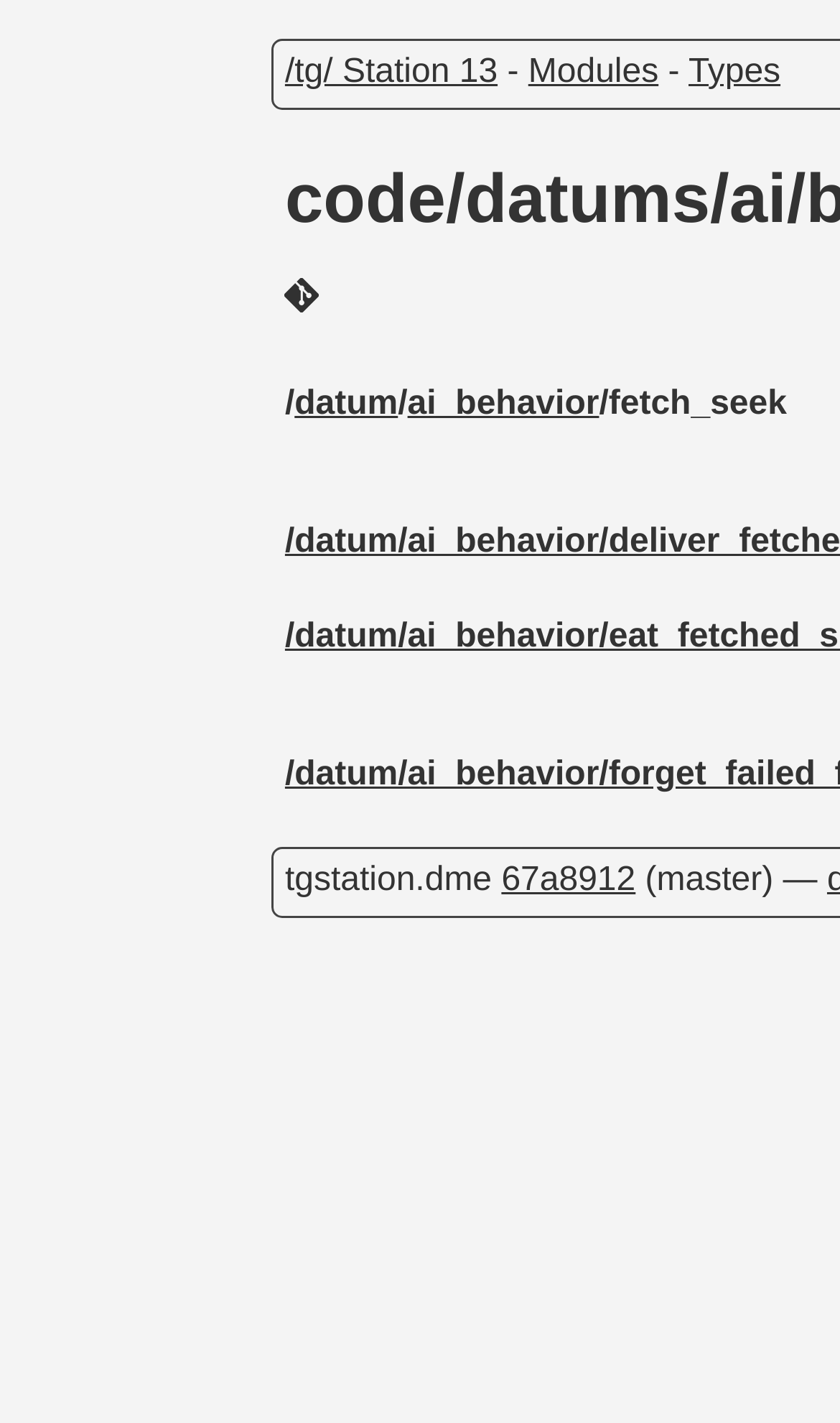Find the bounding box of the element with the following description: "Modules". The coordinates must be four float numbers between 0 and 1, formatted as [left, top, right, bottom].

[0.629, 0.038, 0.784, 0.063]